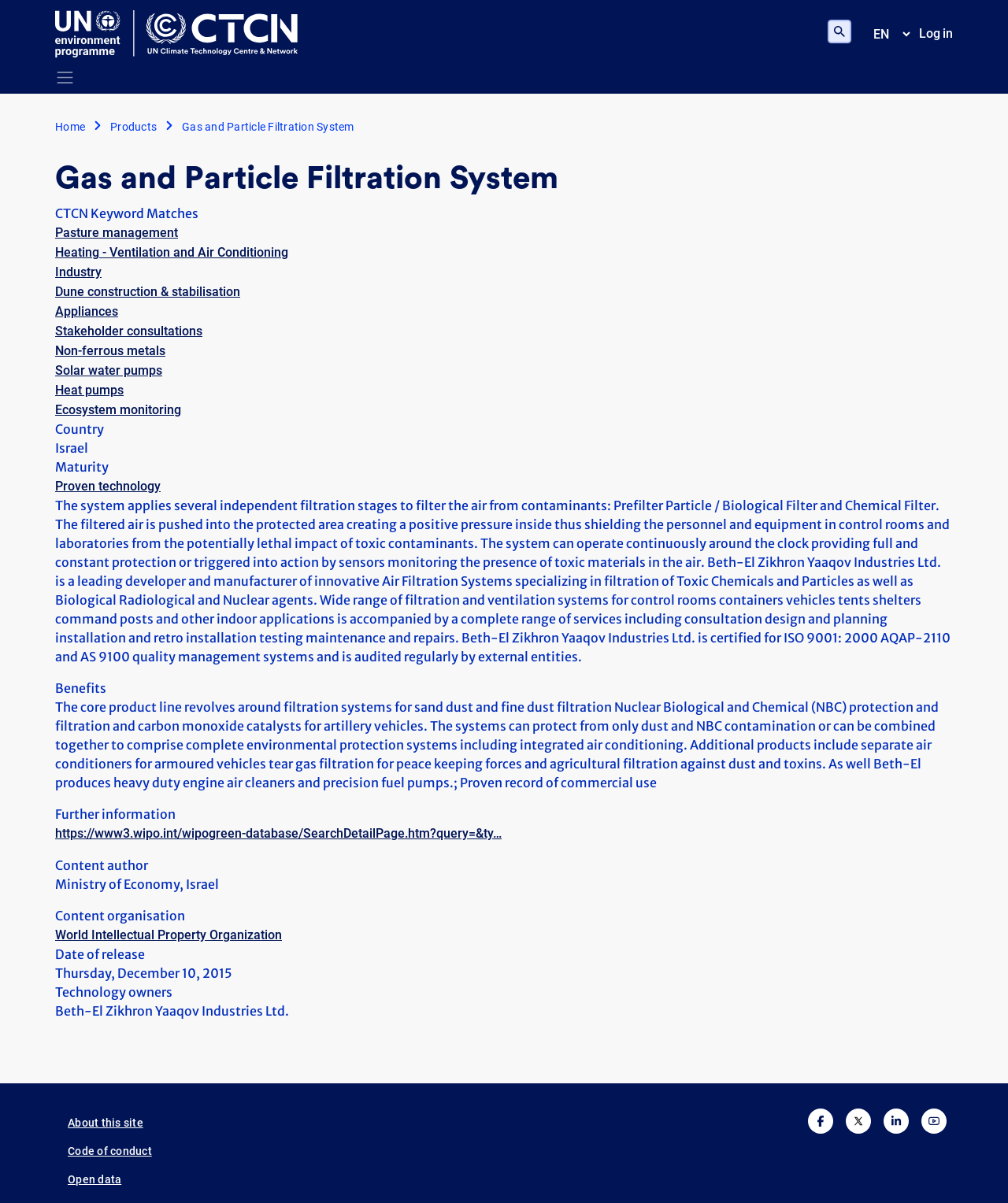Use a single word or phrase to answer this question: 
What is the purpose of the filtration system?

To filter air from contaminants